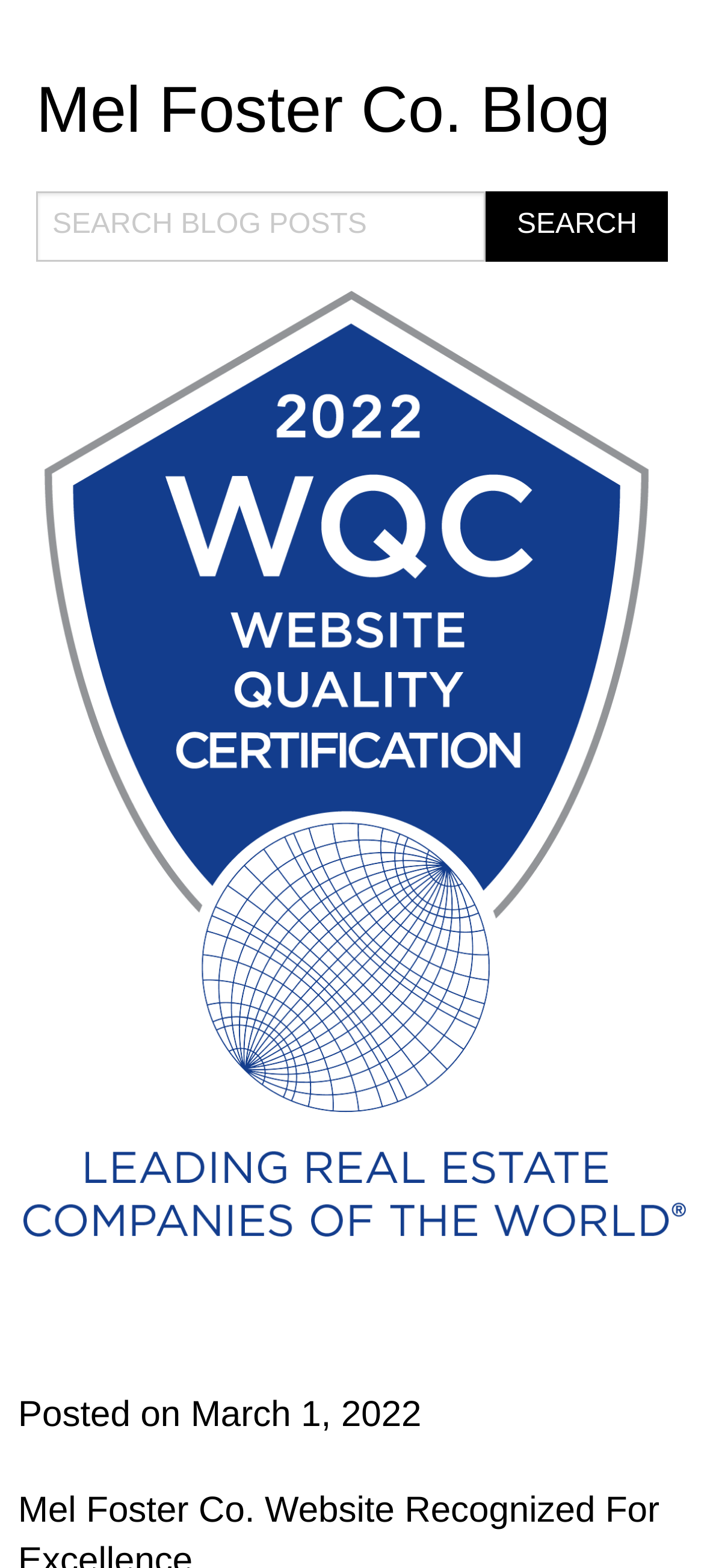What is the logo above the search bar?
Look at the screenshot and give a one-word or phrase answer.

Leading Real Estate Companies of the World Website Quality Certification 2022 Logo